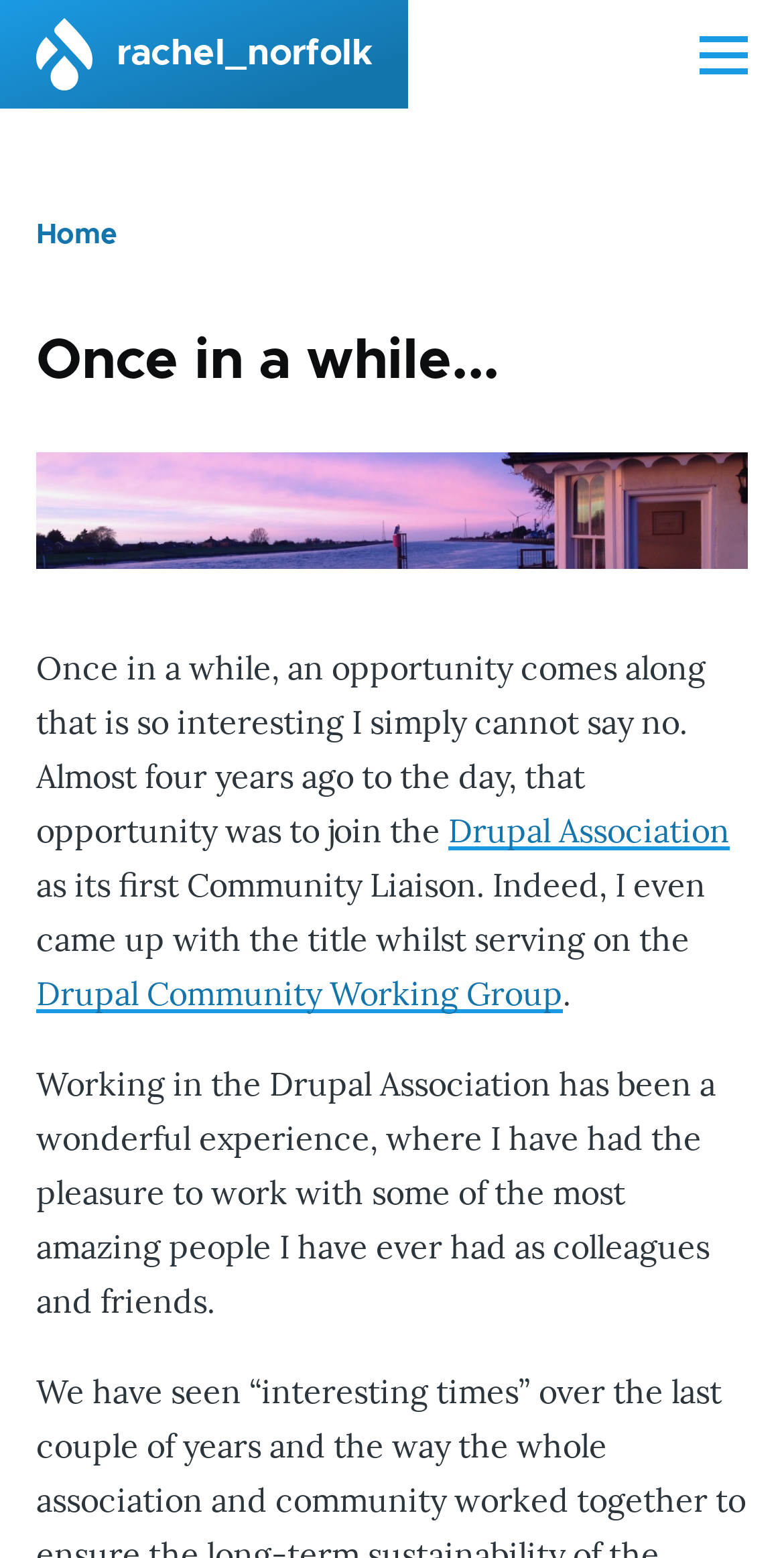Please determine the heading text of this webpage.

Once in a while...